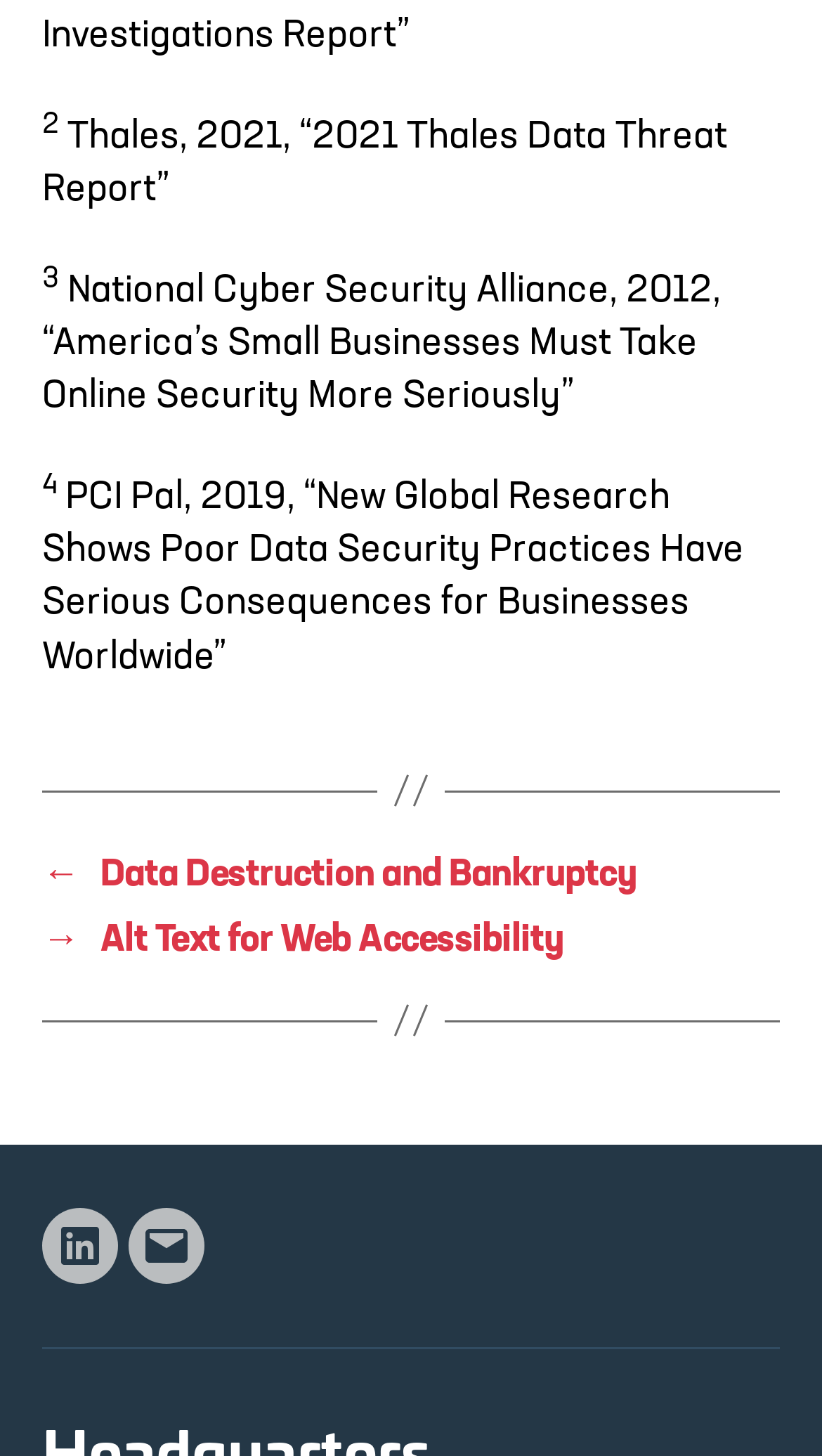Find the bounding box coordinates corresponding to the UI element with the description: "Linkedin". The coordinates should be formatted as [left, top, right, bottom], with values as floats between 0 and 1.

[0.051, 0.829, 0.144, 0.882]